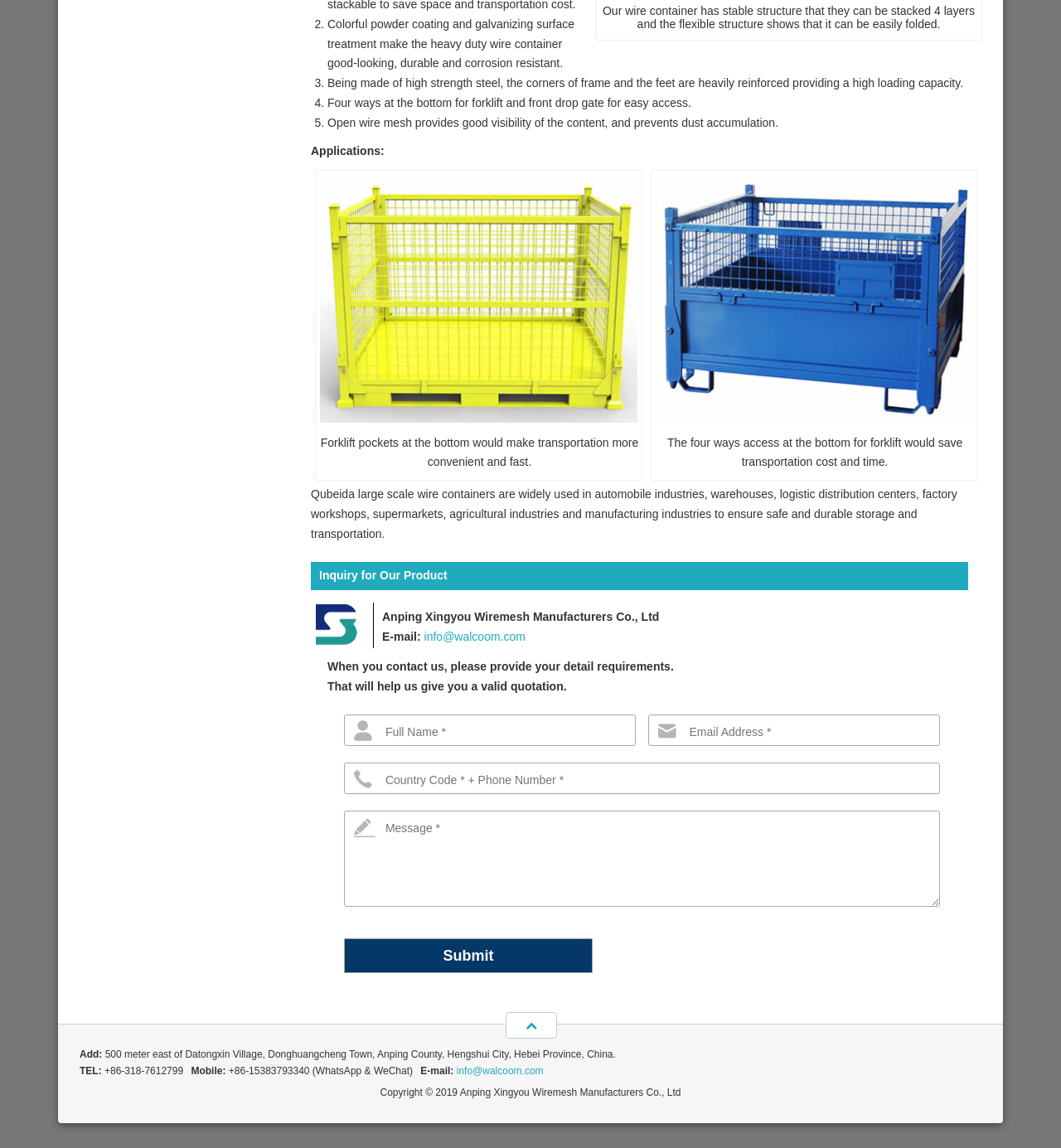Locate the bounding box coordinates of the clickable element to fulfill the following instruction: "Click the 'Submit' button". Provide the coordinates as four float numbers between 0 and 1 in the format [left, top, right, bottom].

[0.324, 0.817, 0.559, 0.847]